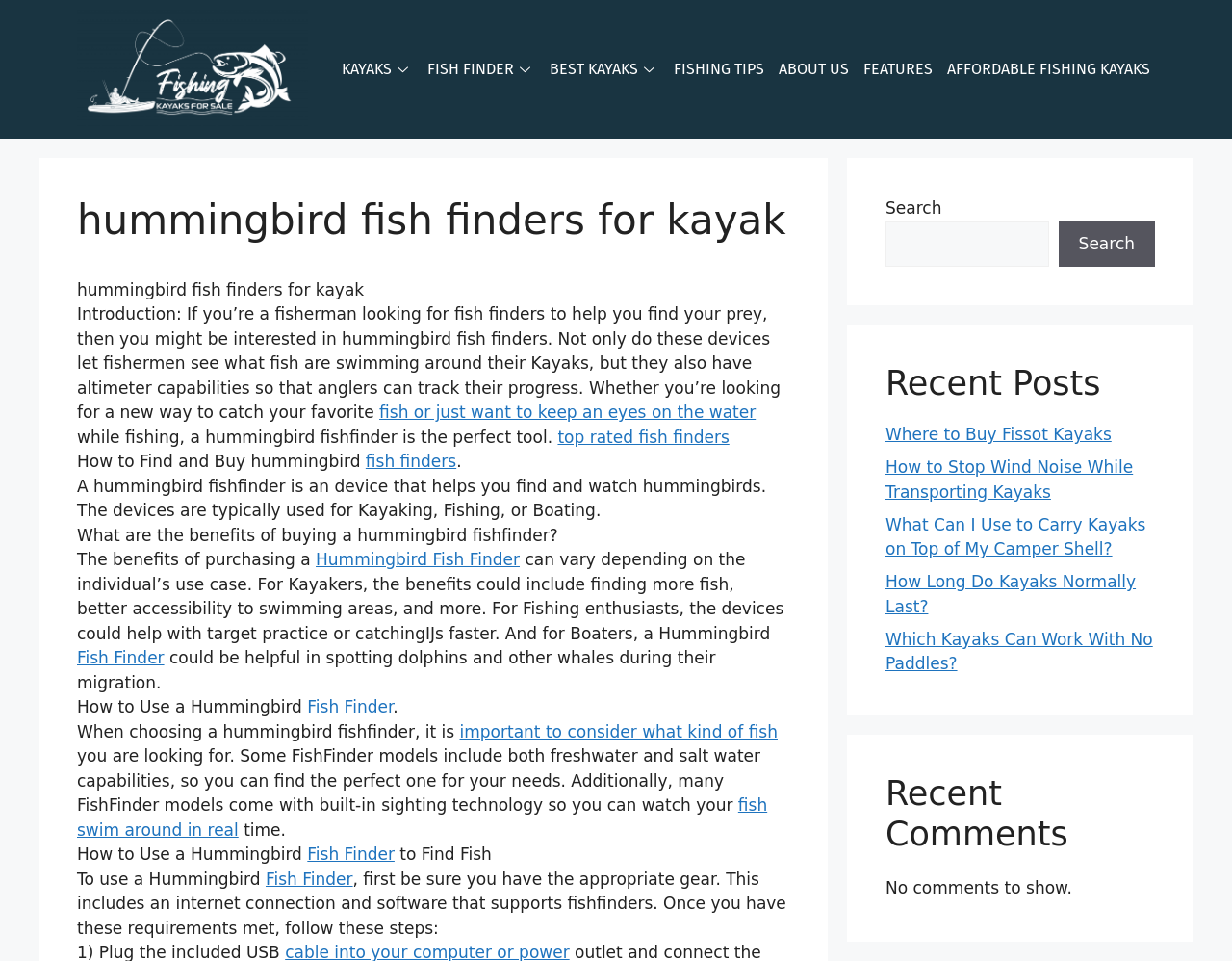Locate the bounding box coordinates of the element that should be clicked to fulfill the instruction: "Learn about the benefits of buying a Hummingbird Fish Finder".

[0.062, 0.572, 0.256, 0.592]